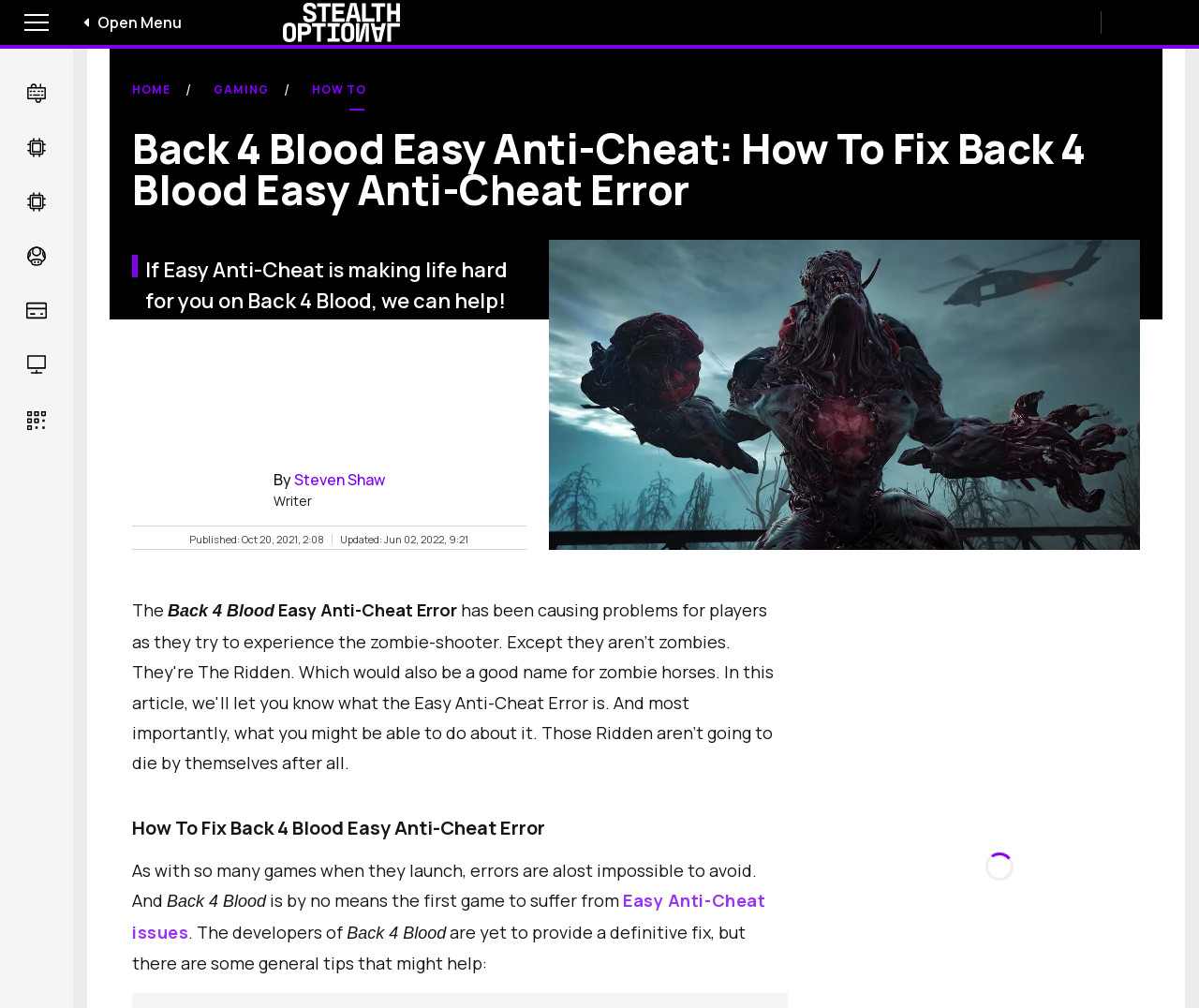Describe all significant elements and features of the webpage.

This webpage is about fixing Easy Anti-Cheat errors in the game Back 4 Blood. At the top left corner, there is a toggle menu button with an accompanying image and the text "Open Menu". Next to it is the Stealth Optional logo, which is a link. 

On the top navigation bar, there are several links to different categories, including Hardware, Tech, Software/Apps, Gaming, Buying Guides, and Virtual Reality. Each category has a corresponding icon image. 

Below the navigation bar, there is a large heading that reads "Back 4 Blood Easy Anti-Cheat: How To Fix Back 4 Blood Easy Anti-Cheat Error". Underneath, there is a subheading that summarizes the content of the article, stating that the webpage can help with Easy Anti-Cheat issues in Back 4 Blood.

The article is written by Steven Shaw, and the publication and update dates are provided. The main content of the article starts with a brief introduction, explaining that errors are common in newly launched games, and Back 4 Blood is no exception. The article then provides general tips to help fix Easy Anti-Cheat errors in the game.